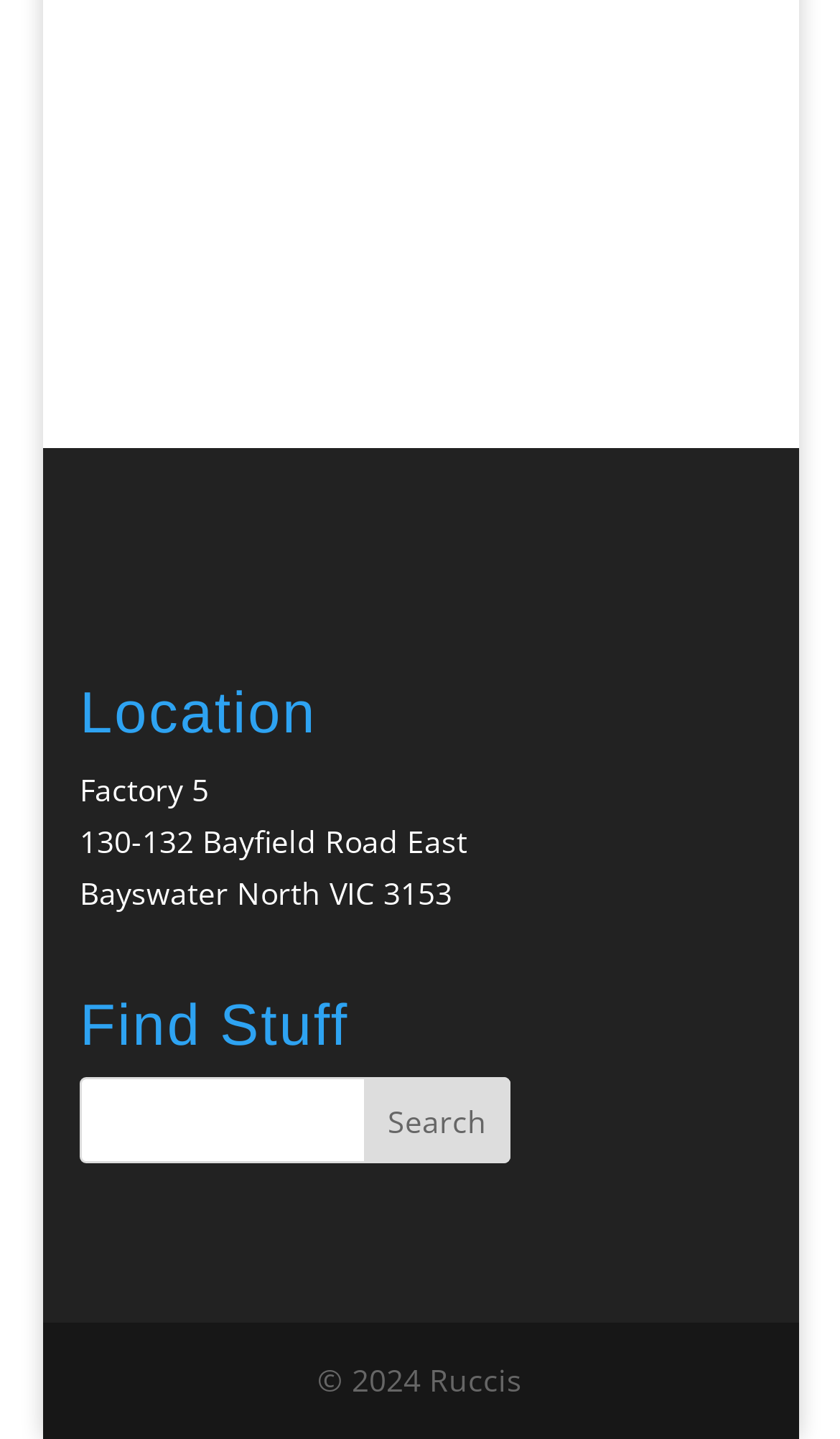Respond to the following question with a brief word or phrase:
What is the purpose of the search bar?

To find stuff